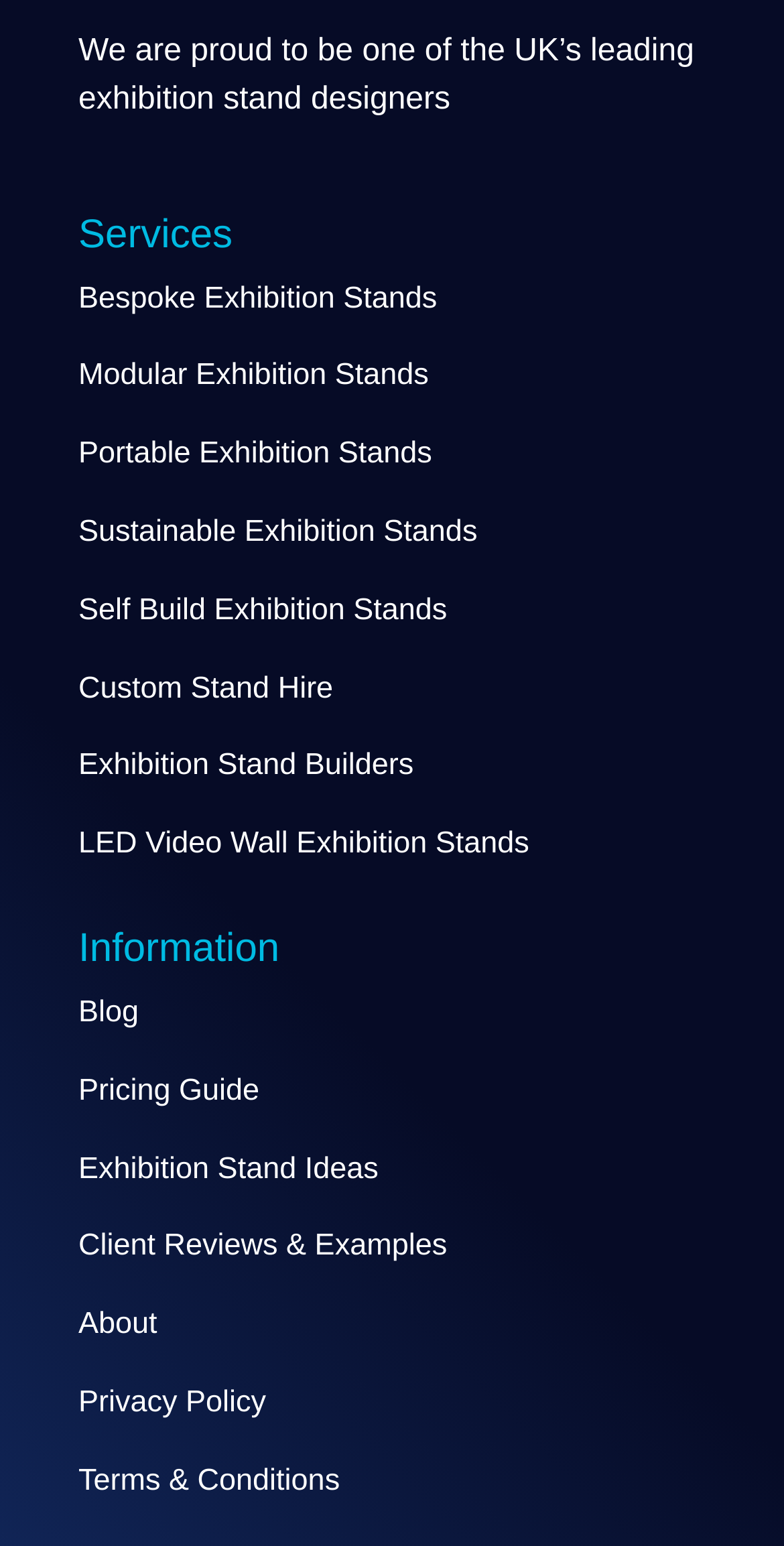What services does the company offer?
Answer the question with a single word or phrase, referring to the image.

Exhibition stand design